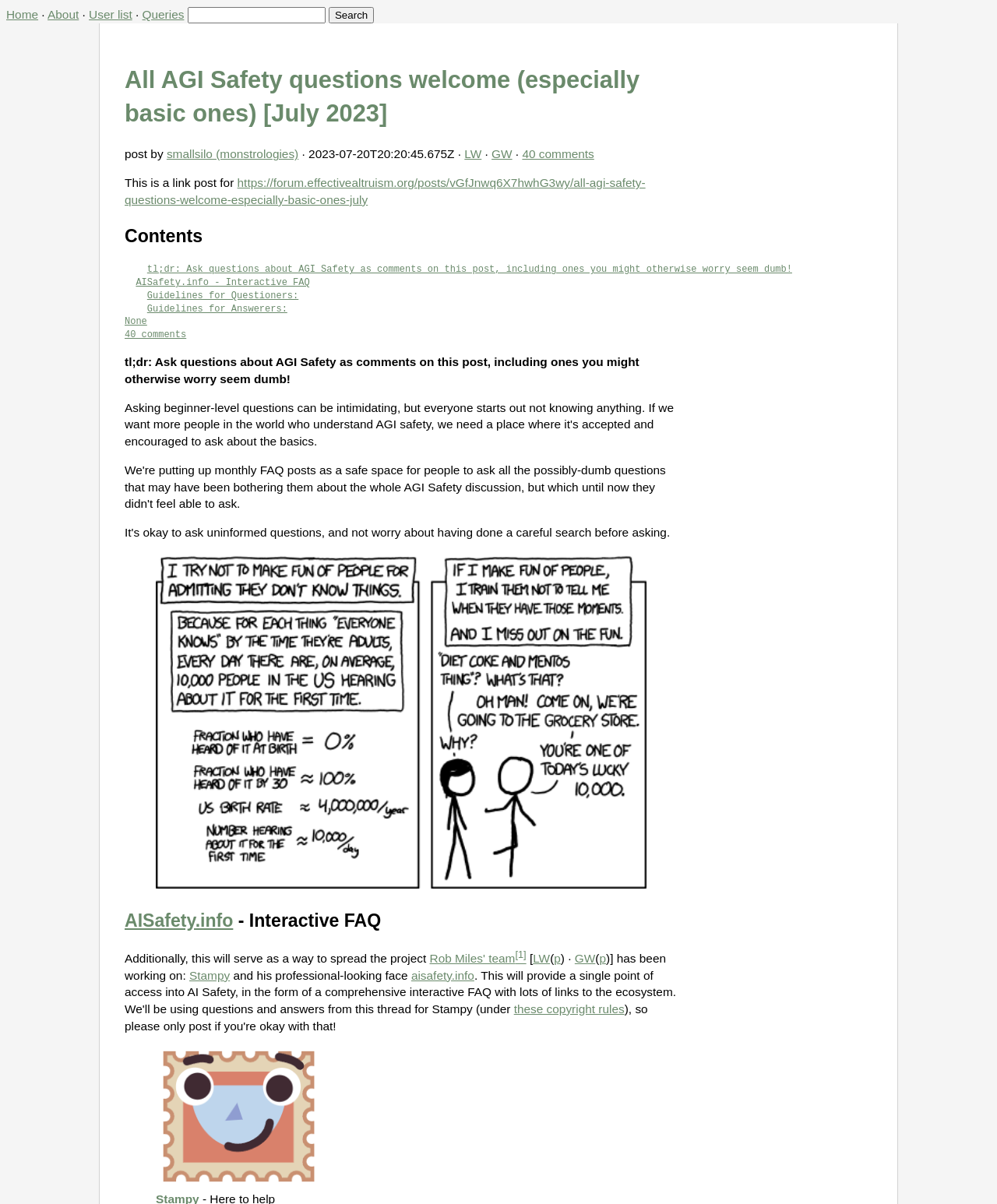Please identify the bounding box coordinates of the clickable area that will allow you to execute the instruction: "View the user list".

[0.089, 0.006, 0.133, 0.017]